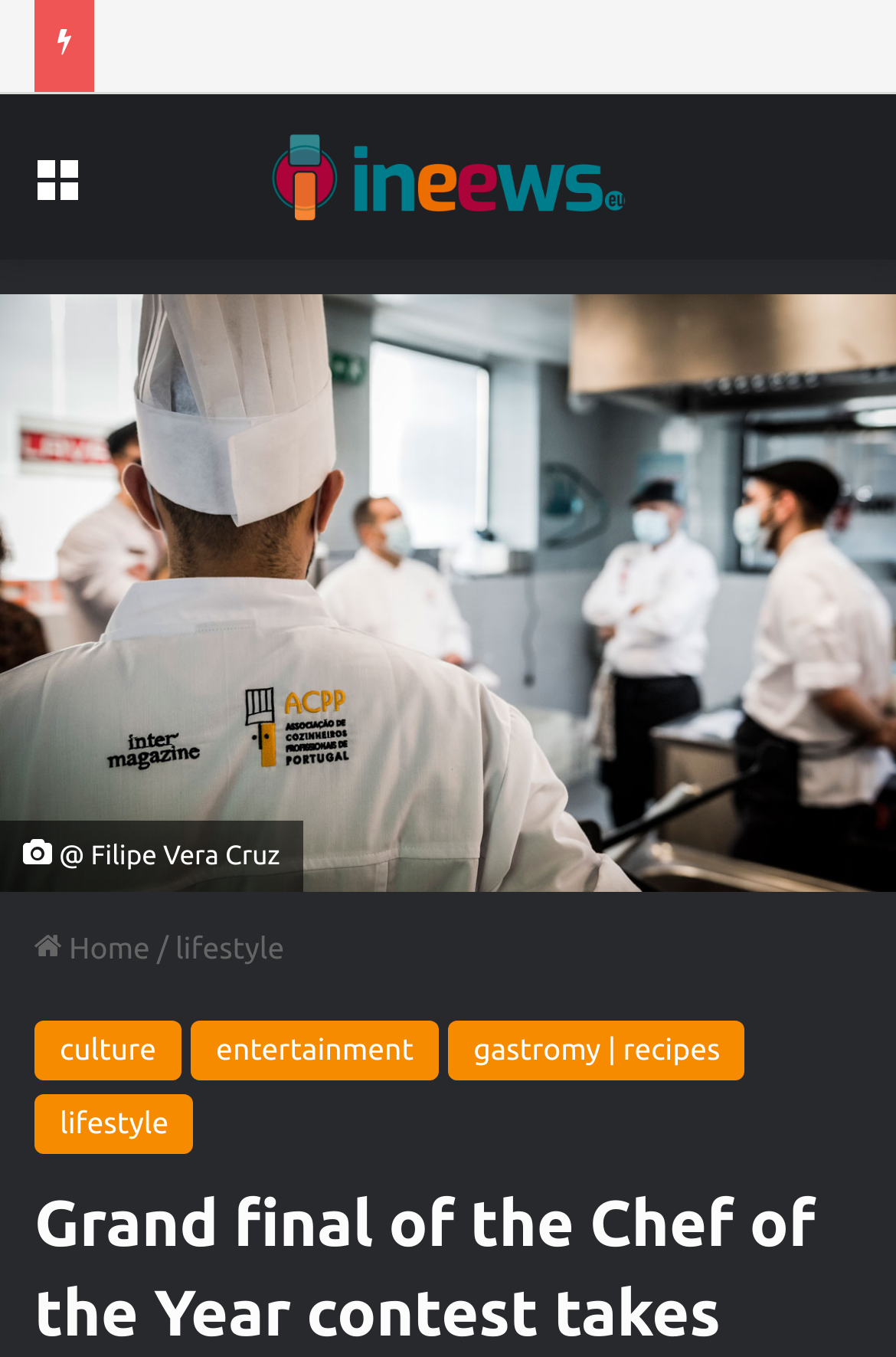Please answer the following question using a single word or phrase: 
What is the category of the link 'gastromy | recipes'?

lifestyle